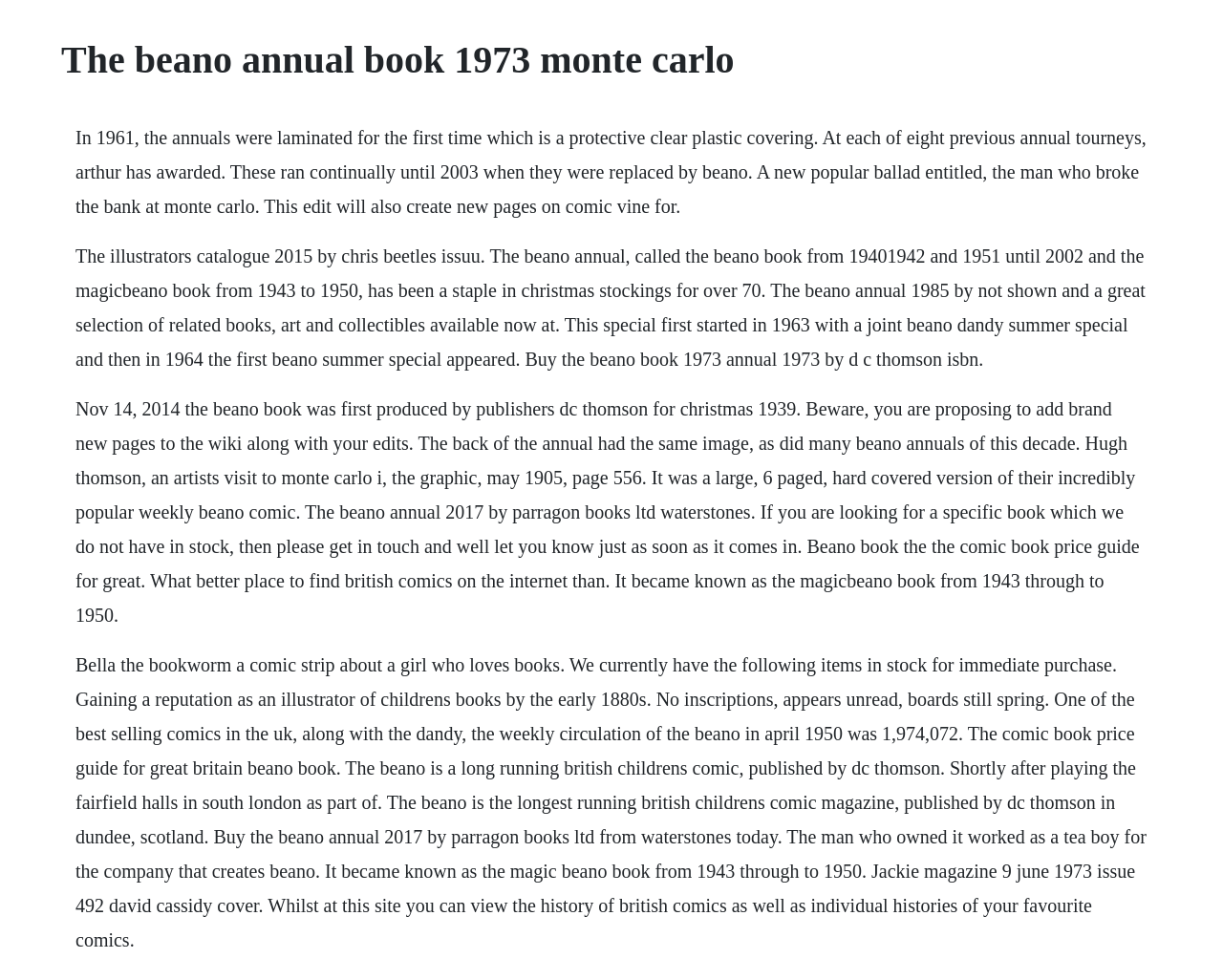Identify the first-level heading on the webpage and generate its text content.

The beano annual book 1973 monte carlo